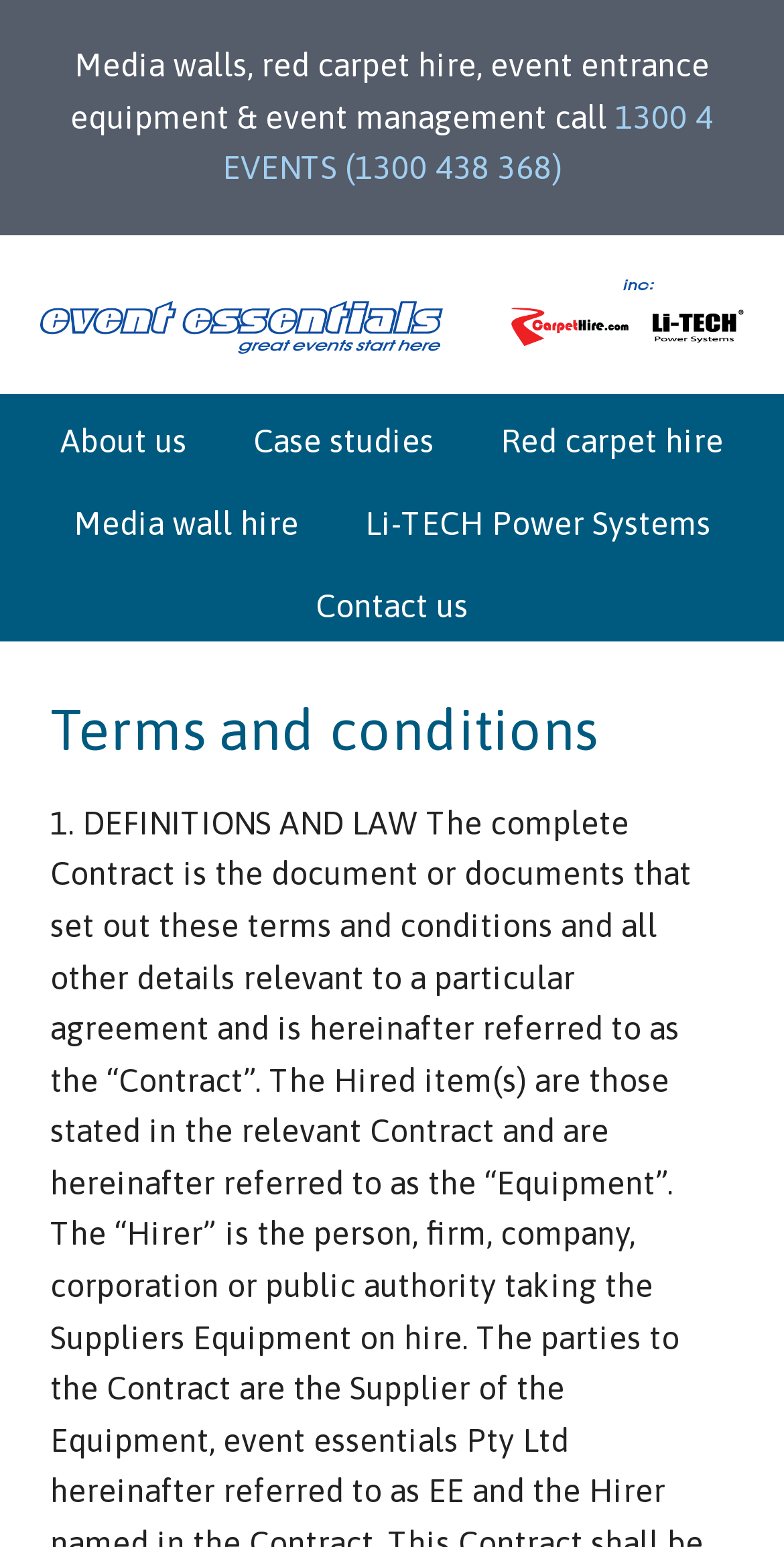Please find the bounding box coordinates of the element that must be clicked to perform the given instruction: "Click the 'Event Essentials' link". The coordinates should be four float numbers from 0 to 1, i.e., [left, top, right, bottom].

[0.051, 0.178, 0.949, 0.229]